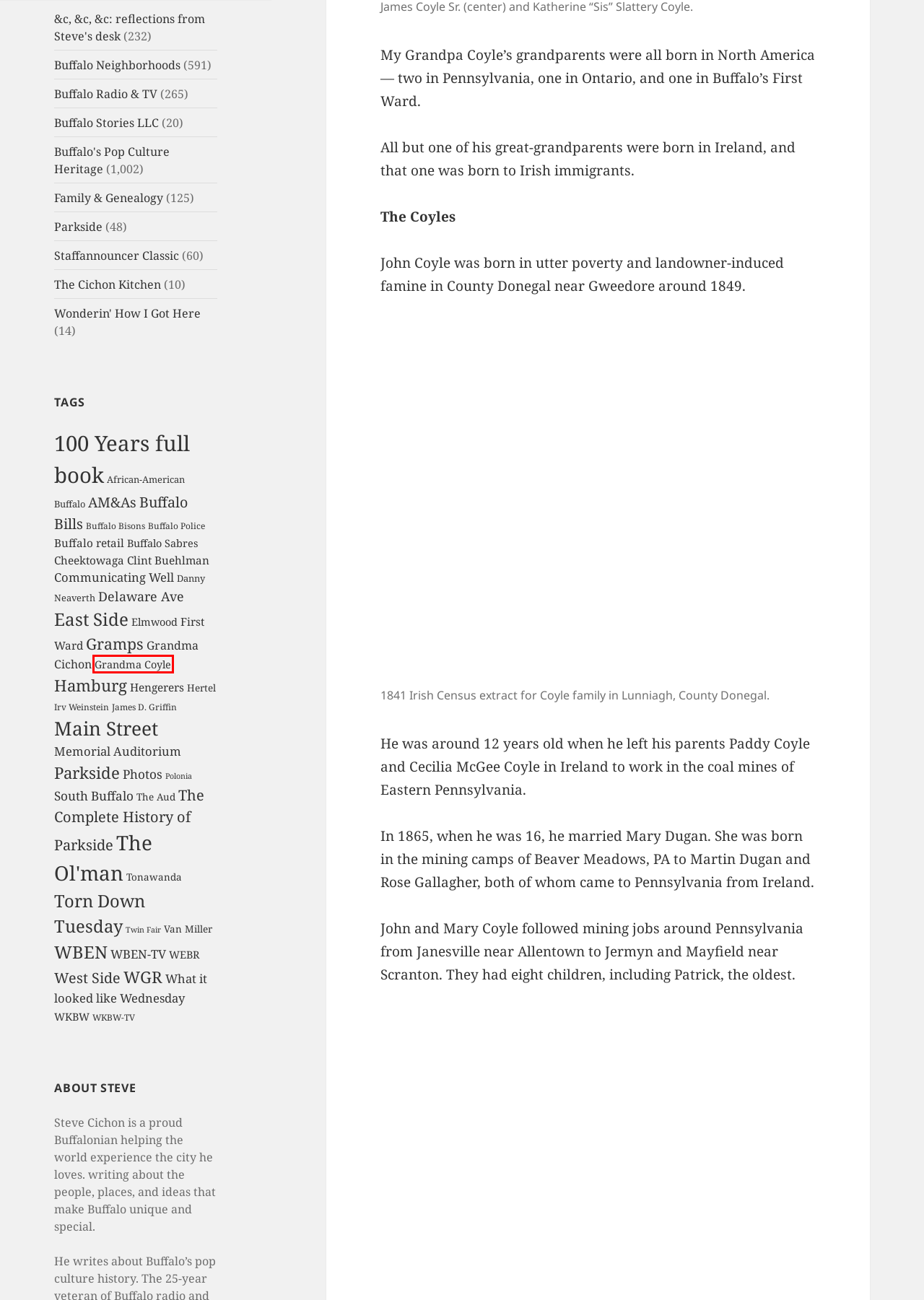You are presented with a screenshot of a webpage containing a red bounding box around a particular UI element. Select the best webpage description that matches the new webpage after clicking the element within the bounding box. Here are the candidates:
A. Buffalo Sabres  - Buffalo Stories Archives & Blog
B. WGR  - Buffalo Stories Archives & Blog
C. 100 Years full book  - Buffalo Stories Archives & Blog
D. Grandma Coyle  - Buffalo Stories Archives & Blog
E. Buffalo Police  - Buffalo Stories Archives & Blog
F. Parkside  - Buffalo Stories Archives & Blog
G. Polonia  - Buffalo Stories Archives & Blog
H. Family & Genealogy  - Buffalo Stories Archives & Blog

D